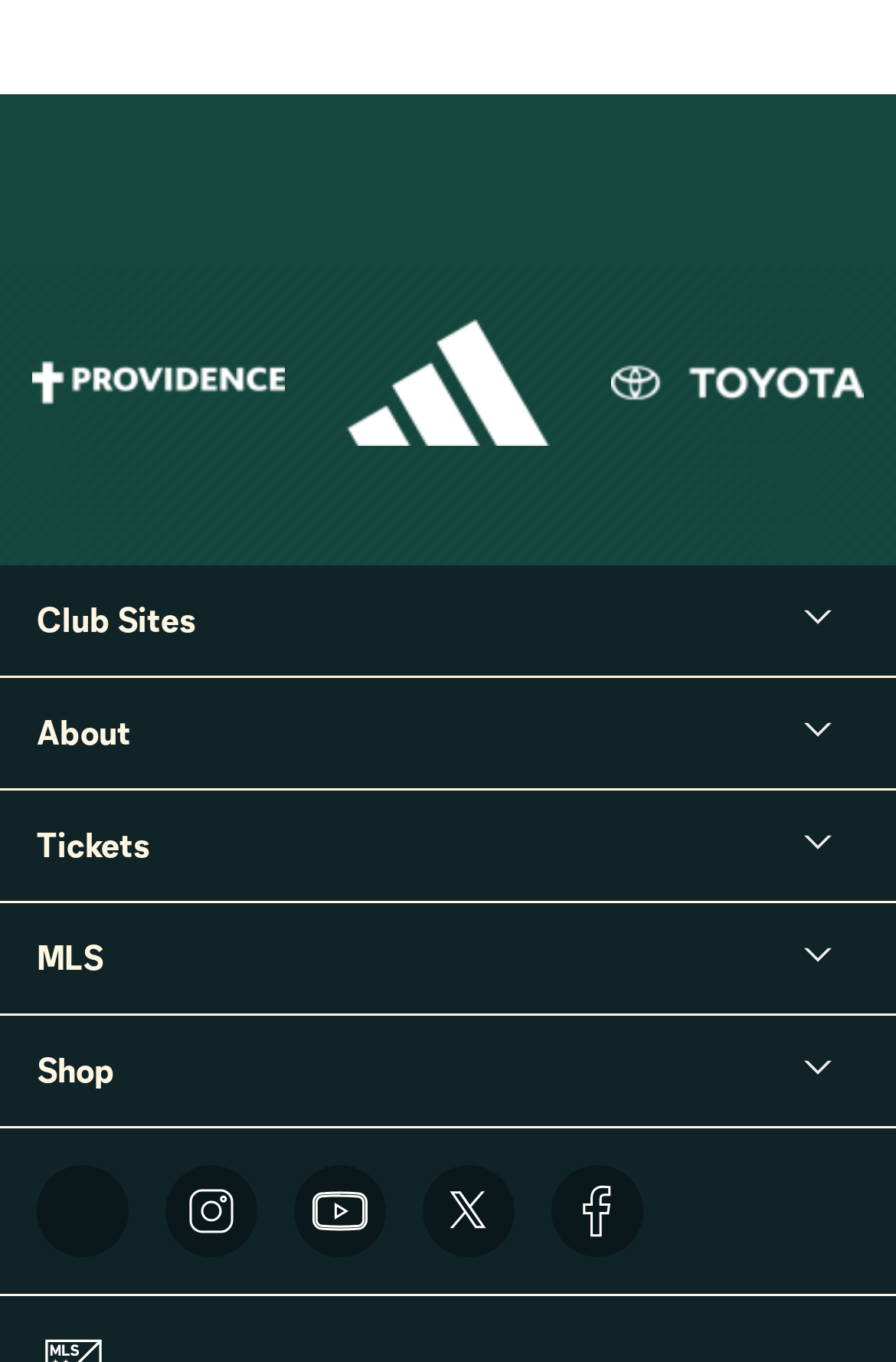Please find the bounding box coordinates of the clickable region needed to complete the following instruction: "View Toyota website". The bounding box coordinates must consist of four float numbers between 0 and 1, i.e., [left, top, right, bottom].

[0.682, 0.303, 0.964, 0.332]